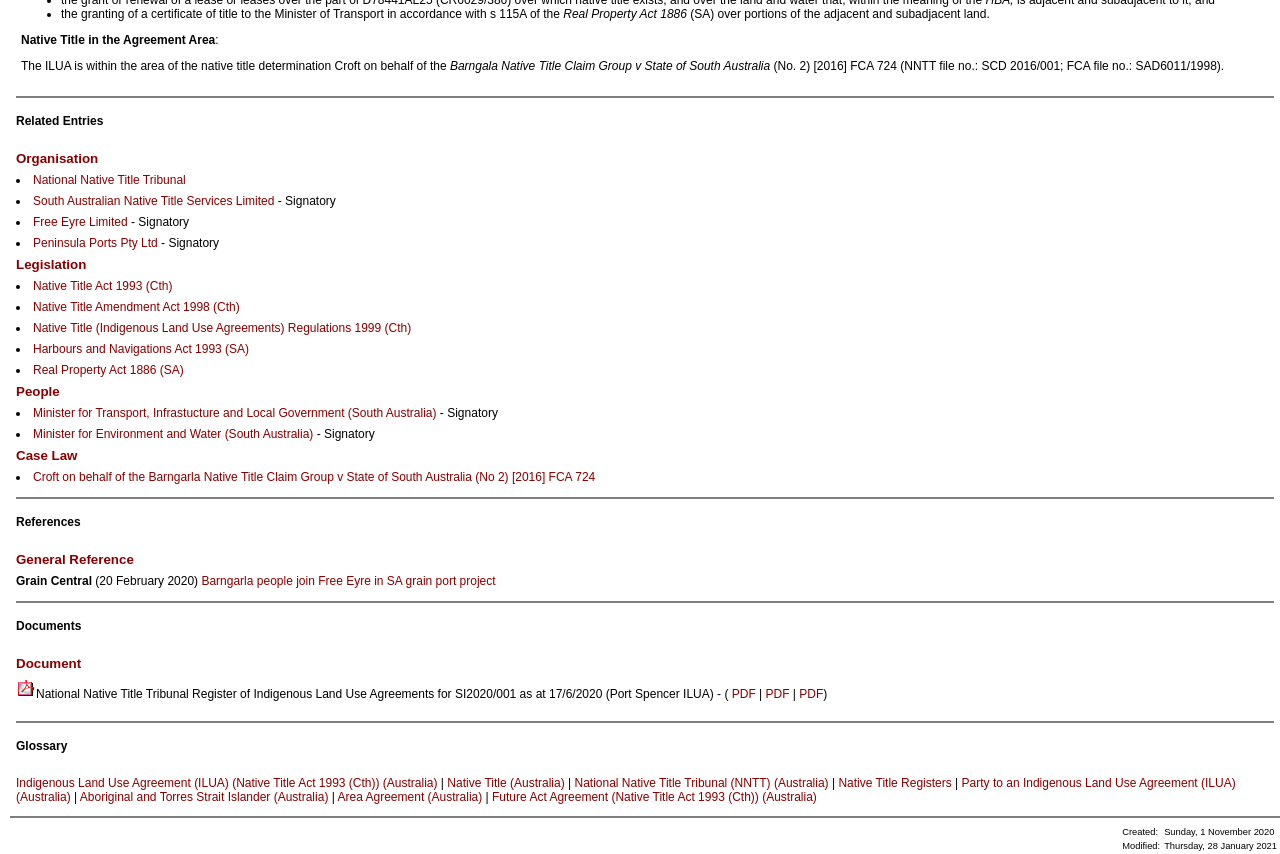Can you find the bounding box coordinates of the area I should click to execute the following instruction: "View Native Title Act 1993 (Cth)"?

[0.026, 0.327, 0.135, 0.343]